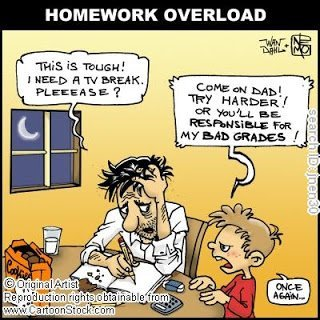Using the information in the image, could you please answer the following question in detail:
What is the child's attitude towards the father's efforts?

The caption quotes the child as saying 'Come on Dad! Try harder! Or you'll be responsible for my bad grades!', which suggests that the child is being playful and cheeky in their demands for the father's involvement, rather than being genuinely concerned or respectful.